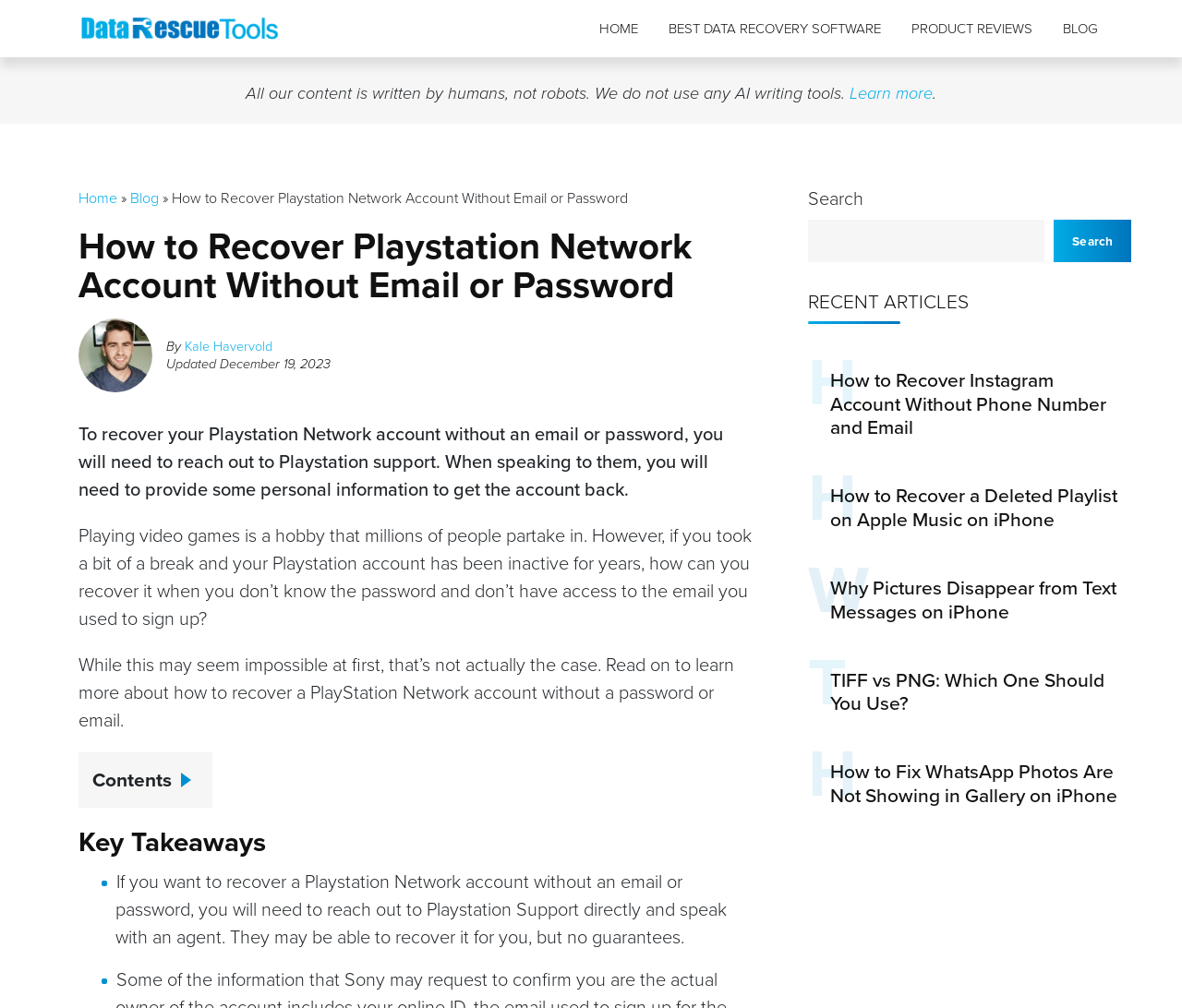Identify the bounding box coordinates necessary to click and complete the given instruction: "Click on the 'HOME' link".

[0.502, 0.017, 0.545, 0.04]